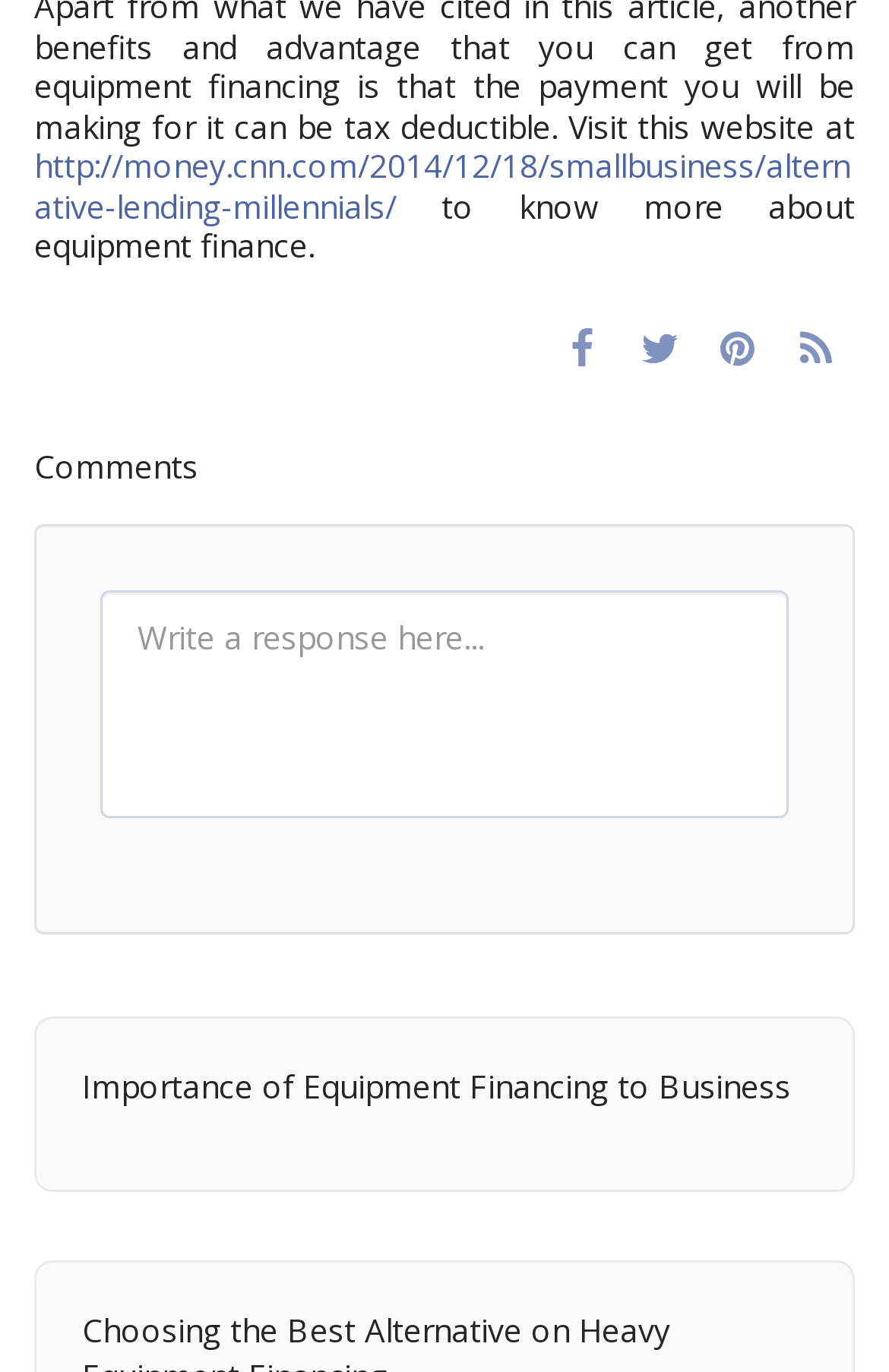Is the comment section available?
Using the image, respond with a single word or phrase.

Yes